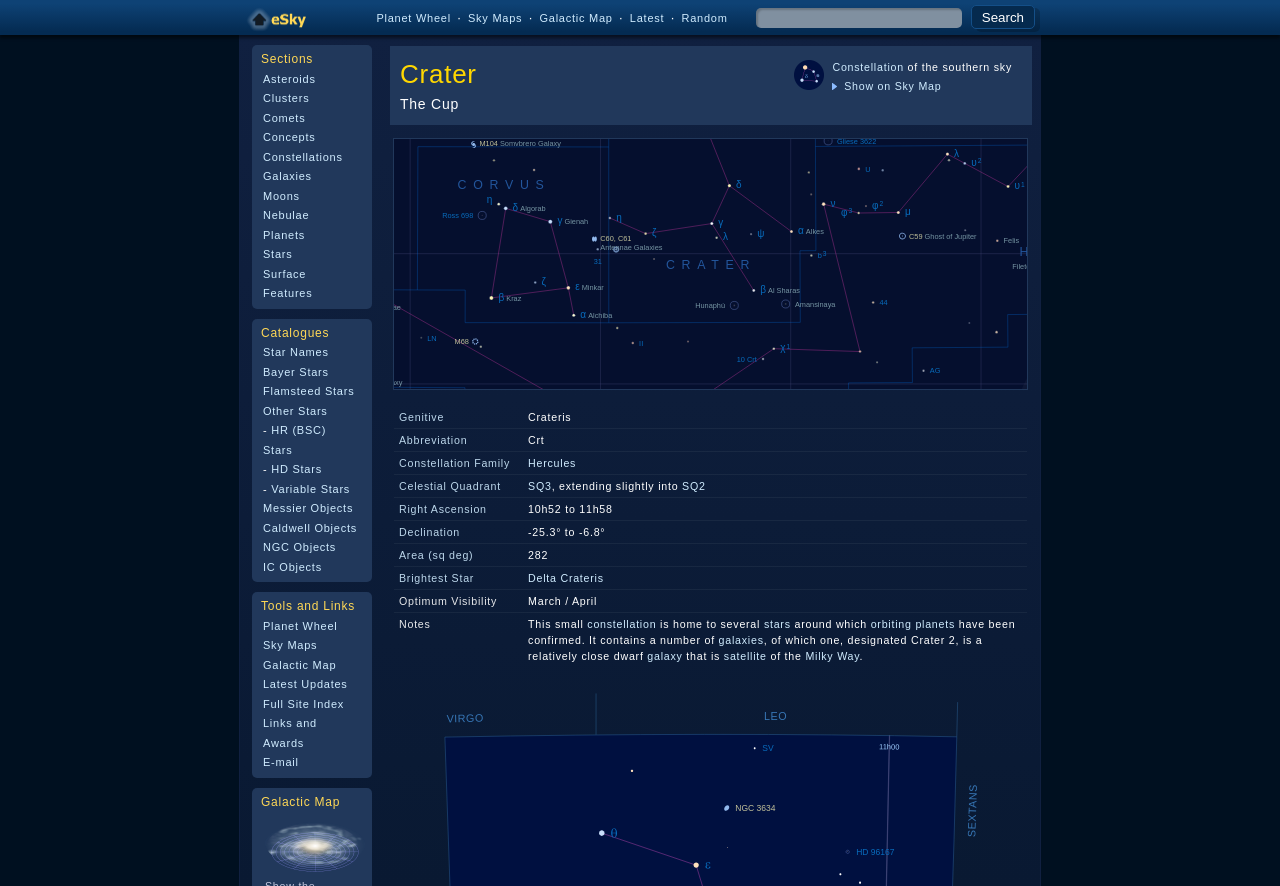Determine the bounding box coordinates for the region that must be clicked to execute the following instruction: "Go to Galactic Map".

[0.205, 0.743, 0.263, 0.757]